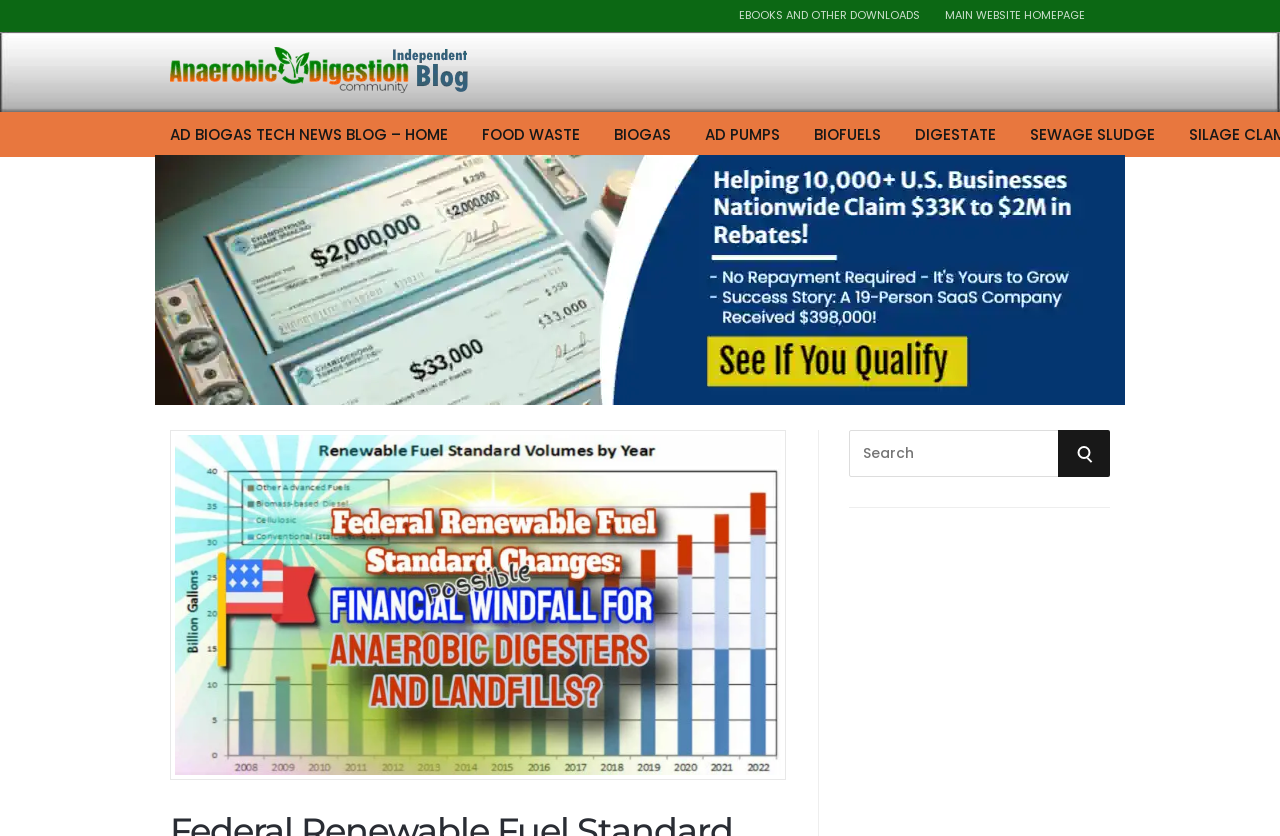Identify and provide the main heading of the webpage.

Federal Renewable Fuel Standard Changes: Financial Windfall for Anaerobic Digesters and Landfills?